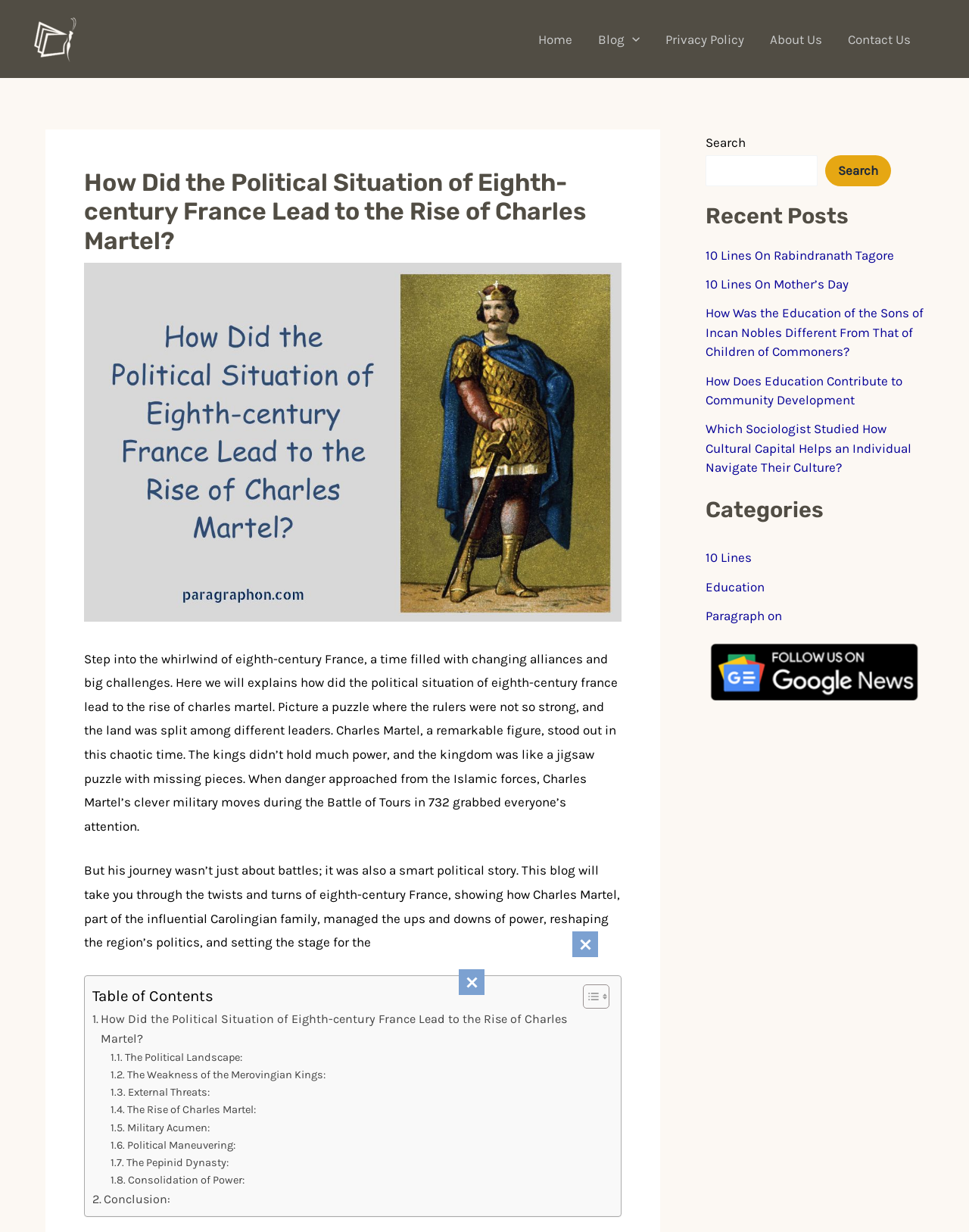Please pinpoint the bounding box coordinates for the region I should click to adhere to this instruction: "Search for something".

[0.728, 0.126, 0.844, 0.151]